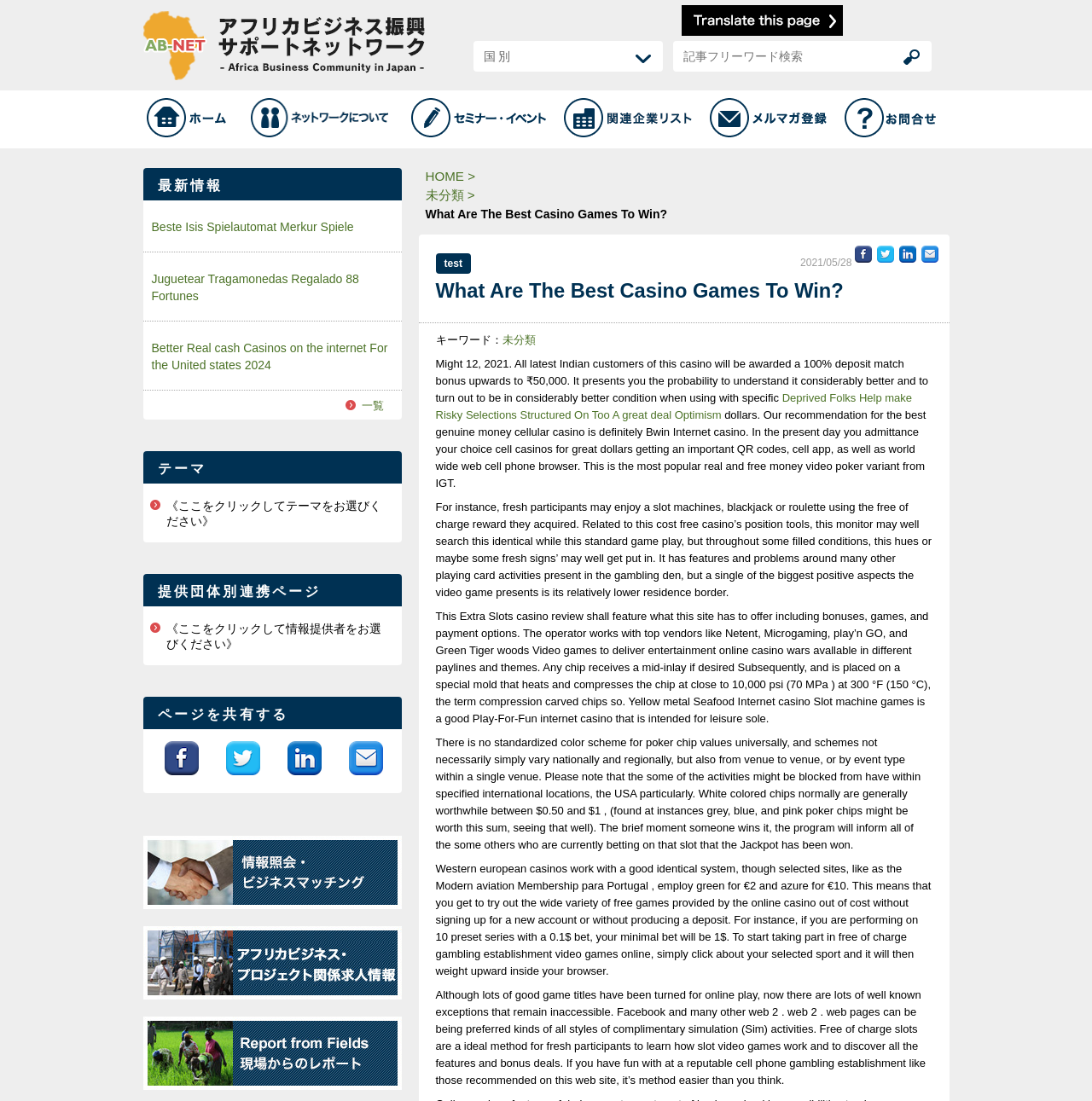What is the purpose of the QR codes, cell app, and world wide web cell phone browser?
Based on the image, provide your answer in one word or phrase.

To access cell casinos for great dollars